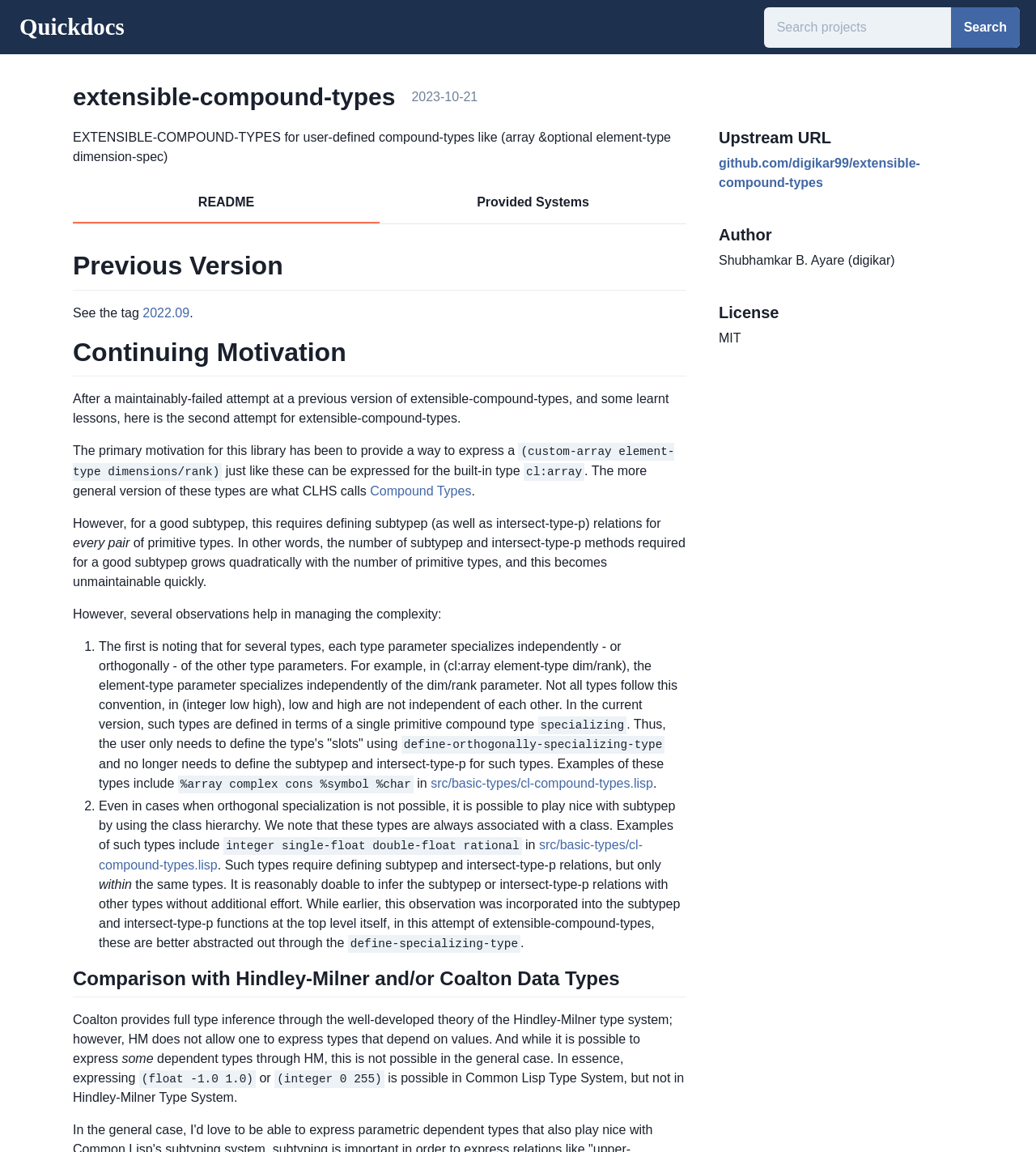Provide a thorough summary of the webpage.

This webpage is about the "EXTENSIBLE-COMPOUND-TYPES" library, which allows users to define custom compound types in Common Lisp. At the top of the page, there is a search bar with a "Search" button to the right. Below the search bar, the title "EXTENSIBLE-COMPOUND-TYPES" is displayed, along with the date "2023-10-21" and a brief description of the library.

To the right of the title, there are links to the upstream URL on GitHub and information about the author, Shubhamkar B. Ayare, and the license, which is MIT. Below the title, there are links to the README and Provided Systems pages.

The main content of the page is divided into several sections, each with a heading. The first section, "Continuing Motivation", explains the motivation behind creating the library, which is to provide a way to express custom array types in Common Lisp. The text describes the challenges of defining subtypep and intersect-type-p relations for these types and how the library addresses these challenges.

The next section, "Comparison with Hindley-Milner and/or Coalton Data Types", compares the library's approach to type systems with those of Hindley-Milner and Coalton. The text explains that while Hindley-Milner provides full type inference, it does not allow expressing types that depend on values, whereas the EXTENSIBLE-COMPOUND-TYPES library does.

Throughout the page, there are several links to other pages, including the GitHub repository, the README, and the Provided Systems page. There are also links to specific sections of the page, such as the "Previous Version" and "Compound Types" sections.